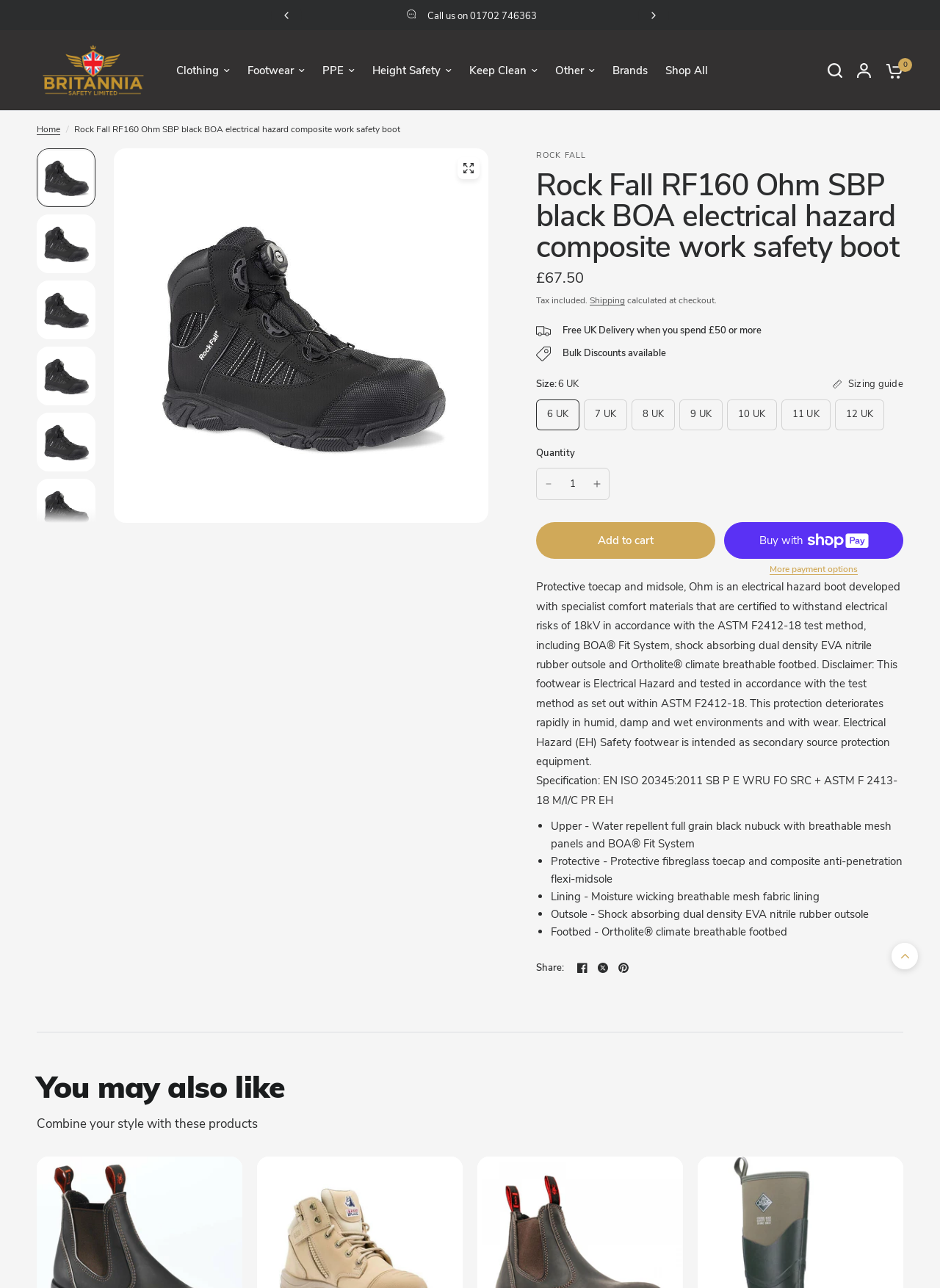From the element description: "Sizing guide", extract the bounding box coordinates of the UI element. The coordinates should be expressed as four float numbers between 0 and 1, in the order [left, top, right, bottom].

[0.886, 0.295, 0.961, 0.302]